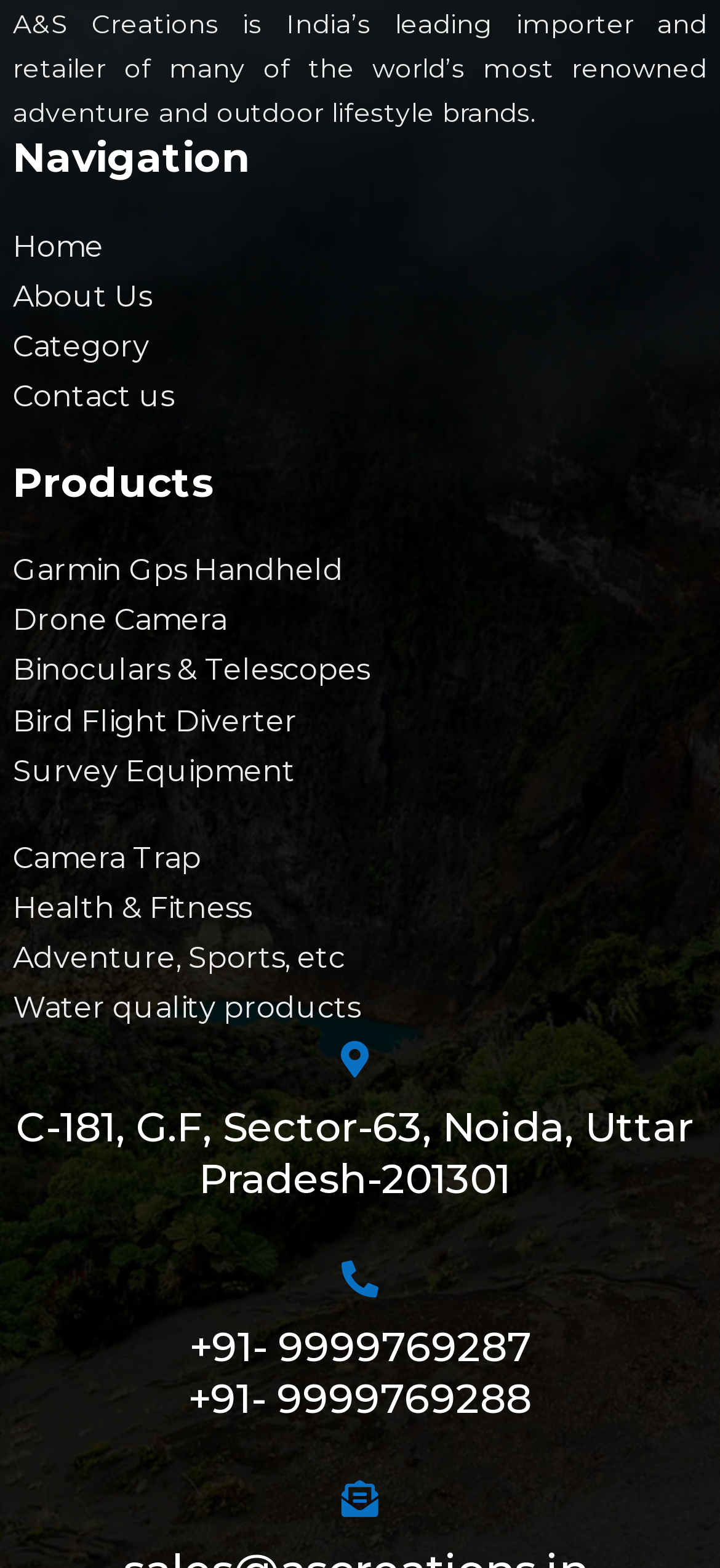Find the bounding box coordinates of the clickable area required to complete the following action: "View 'About Us' page".

[0.018, 0.173, 1.0, 0.205]